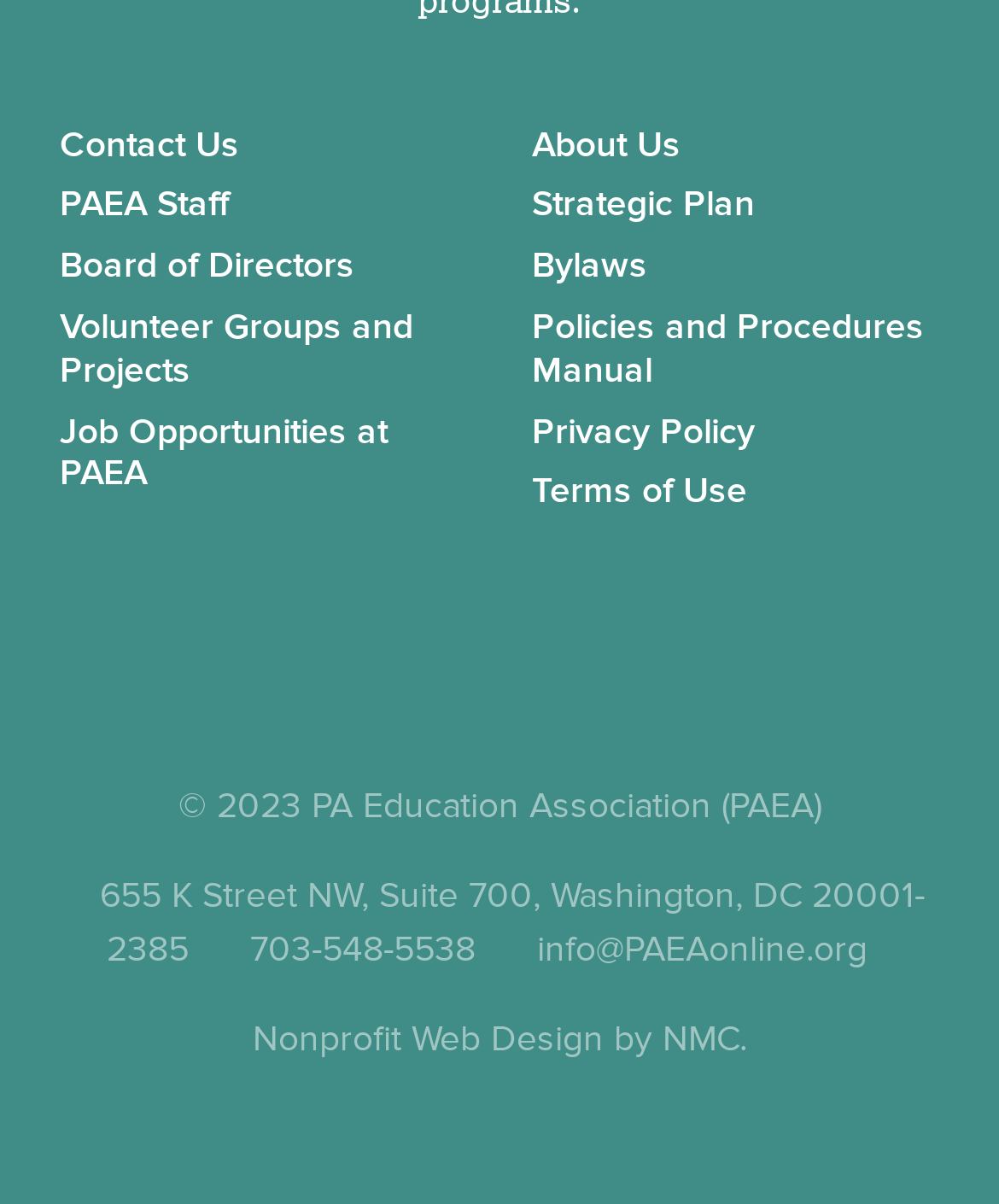What is the address of the organization?
Using the image as a reference, give an elaborate response to the question.

I found the address by looking at the footer section of the webpage, where it is mentioned as a static text.